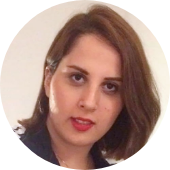Describe all the elements and aspects of the image comprehensively.

This image features Mahda Noura, a Master of Science student at TU Chemnitz, specializing in End-user Development and the Internet of Things. The photo presents her with a neutral background, enhancing her professional appearance. As a researcher, she is engaged in examining and extending solutions for end-user development, which empowers non-experts to create software tailored to their specific needs. The atmosphere of the image communicates a sense of dedication and professionalism, reflecting her commitment to her field.